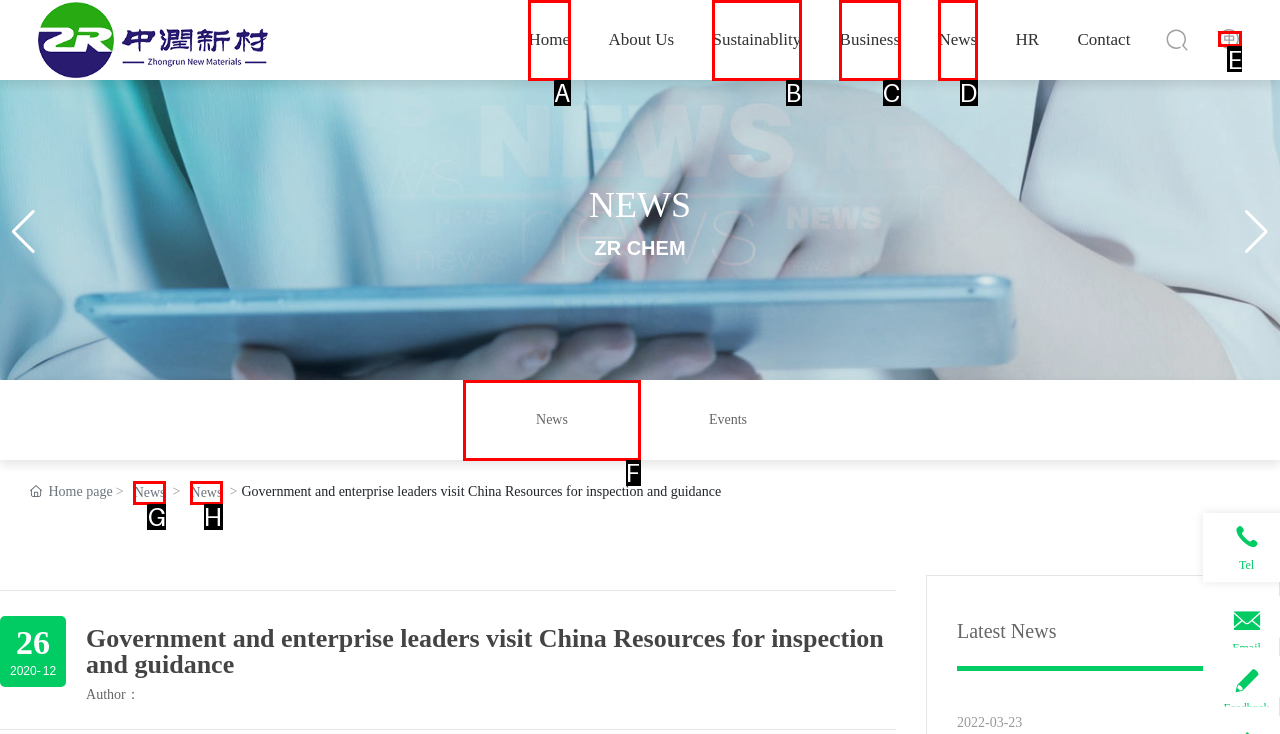What option should I click on to execute the task: Click the 'News' link? Give the letter from the available choices.

F